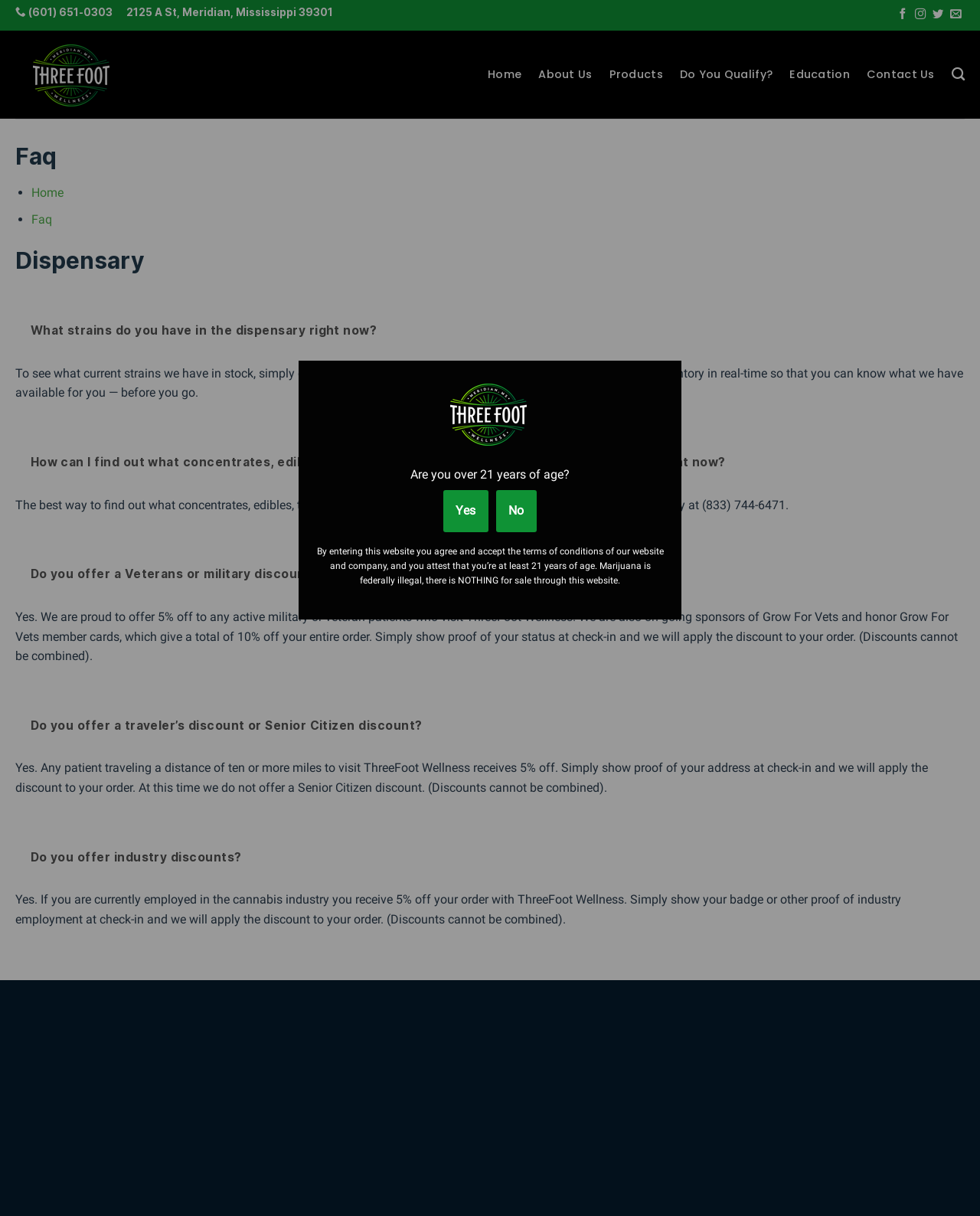What is the phone number of the dispensary?
Based on the content of the image, thoroughly explain and answer the question.

The phone number is mentioned in the FAQ section, specifically in the answer to the question 'How can I find out what concentrates, edibles, topicals or accessories you have in the dispensary right now?'.